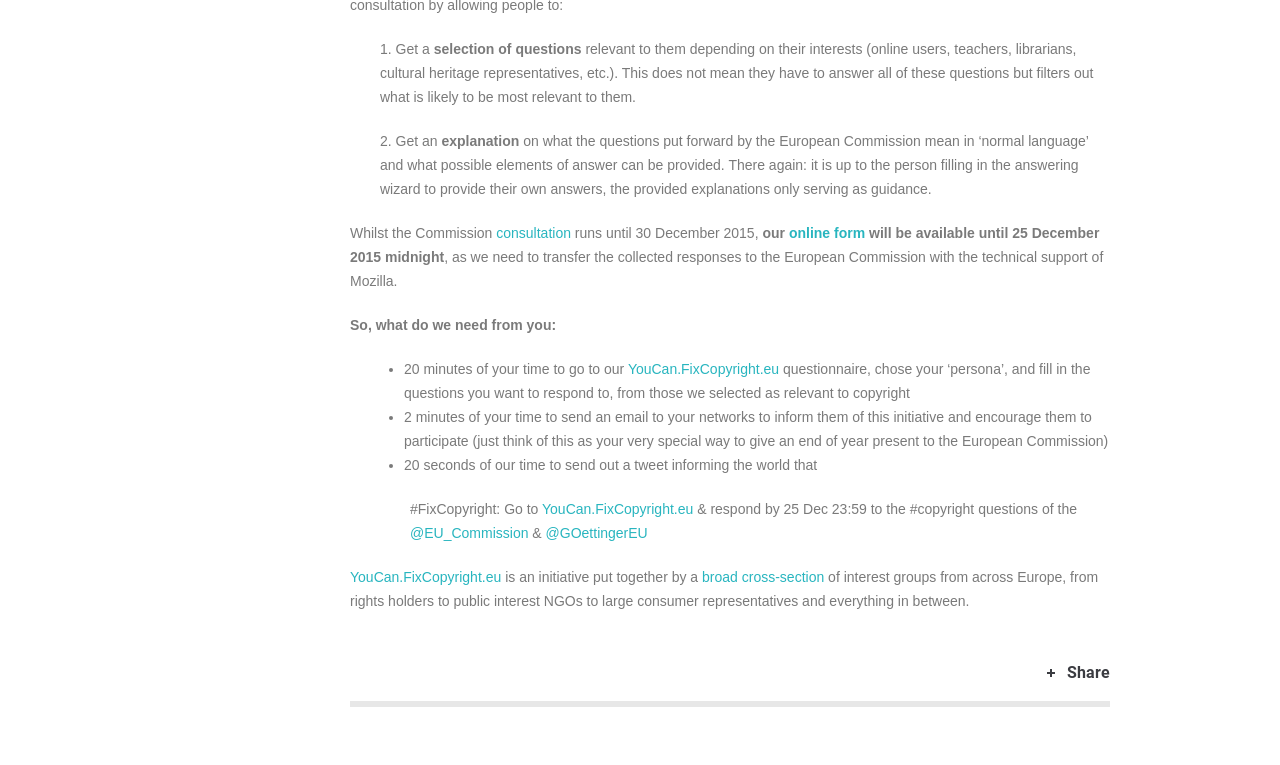Please identify the bounding box coordinates of the clickable element to fulfill the following instruction: "Tweet about #FixCopyright". The coordinates should be four float numbers between 0 and 1, i.e., [left, top, right, bottom].

[0.32, 0.655, 0.423, 0.676]